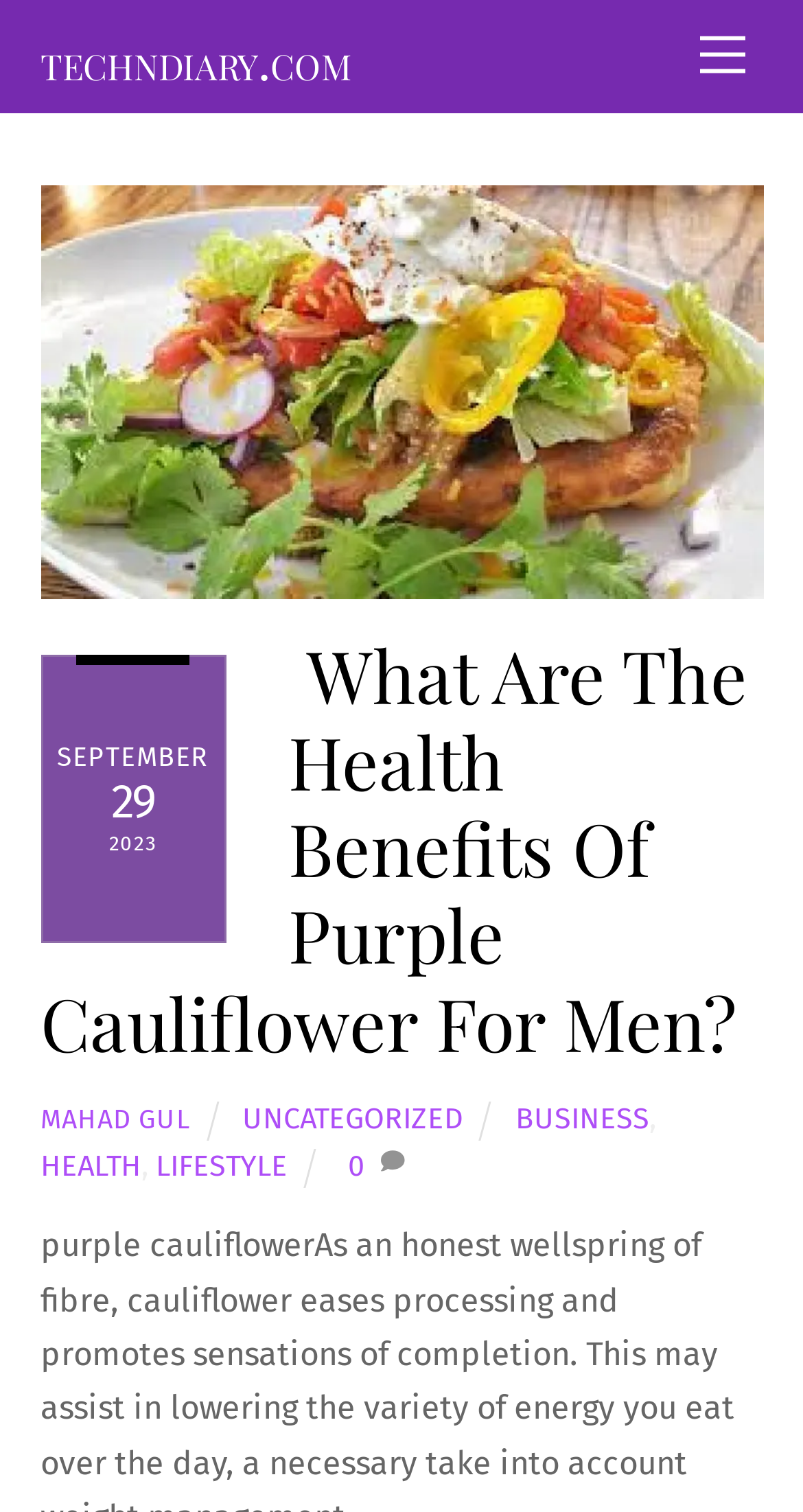Answer the following inquiry with a single word or phrase:
What is the text above the 'Back To Top' button?

What Are The Health Benefits Of Purple Cauliflower For Men?